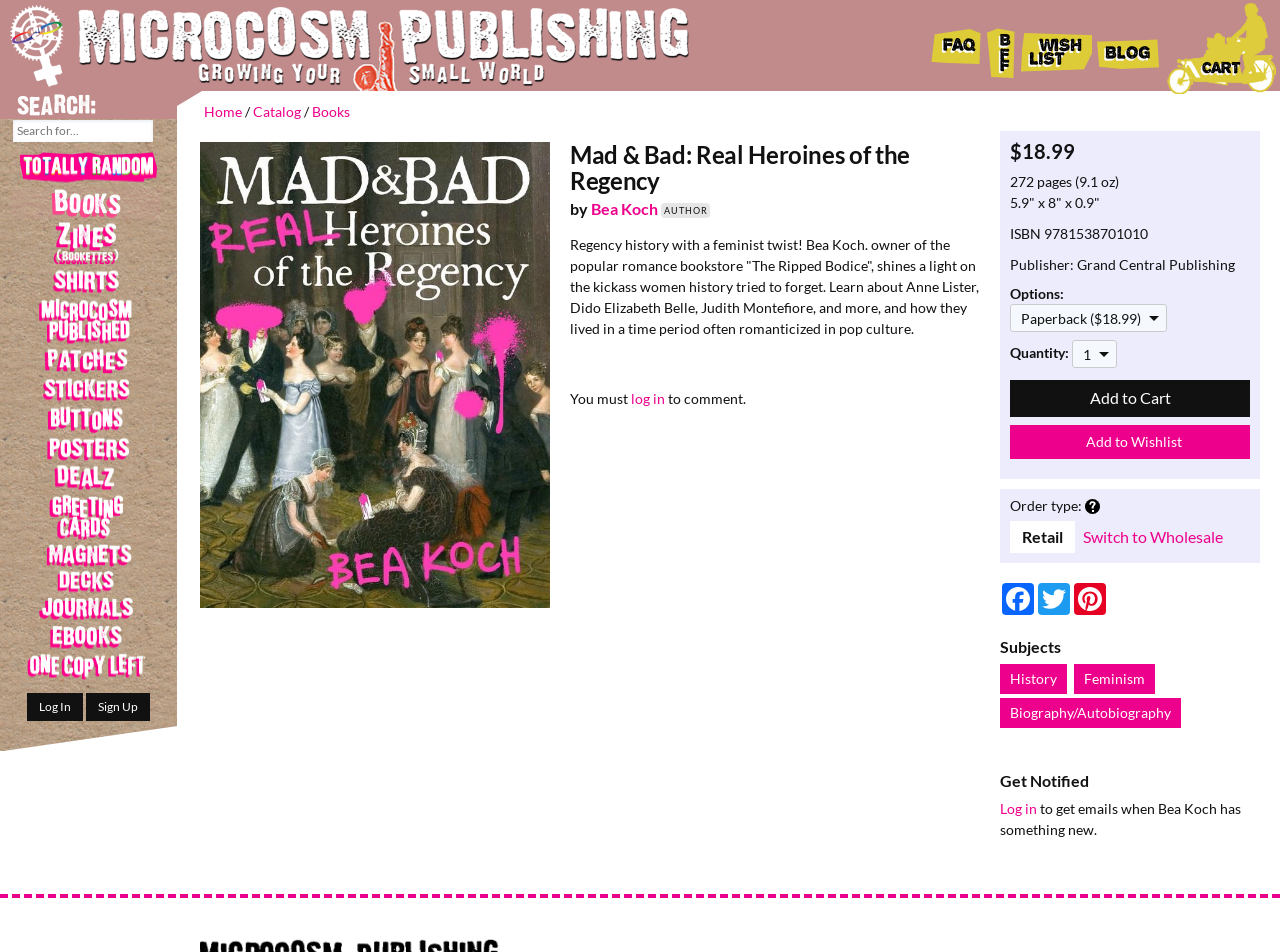What is the weight of the book? Based on the image, give a response in one word or a short phrase.

9.1 oz